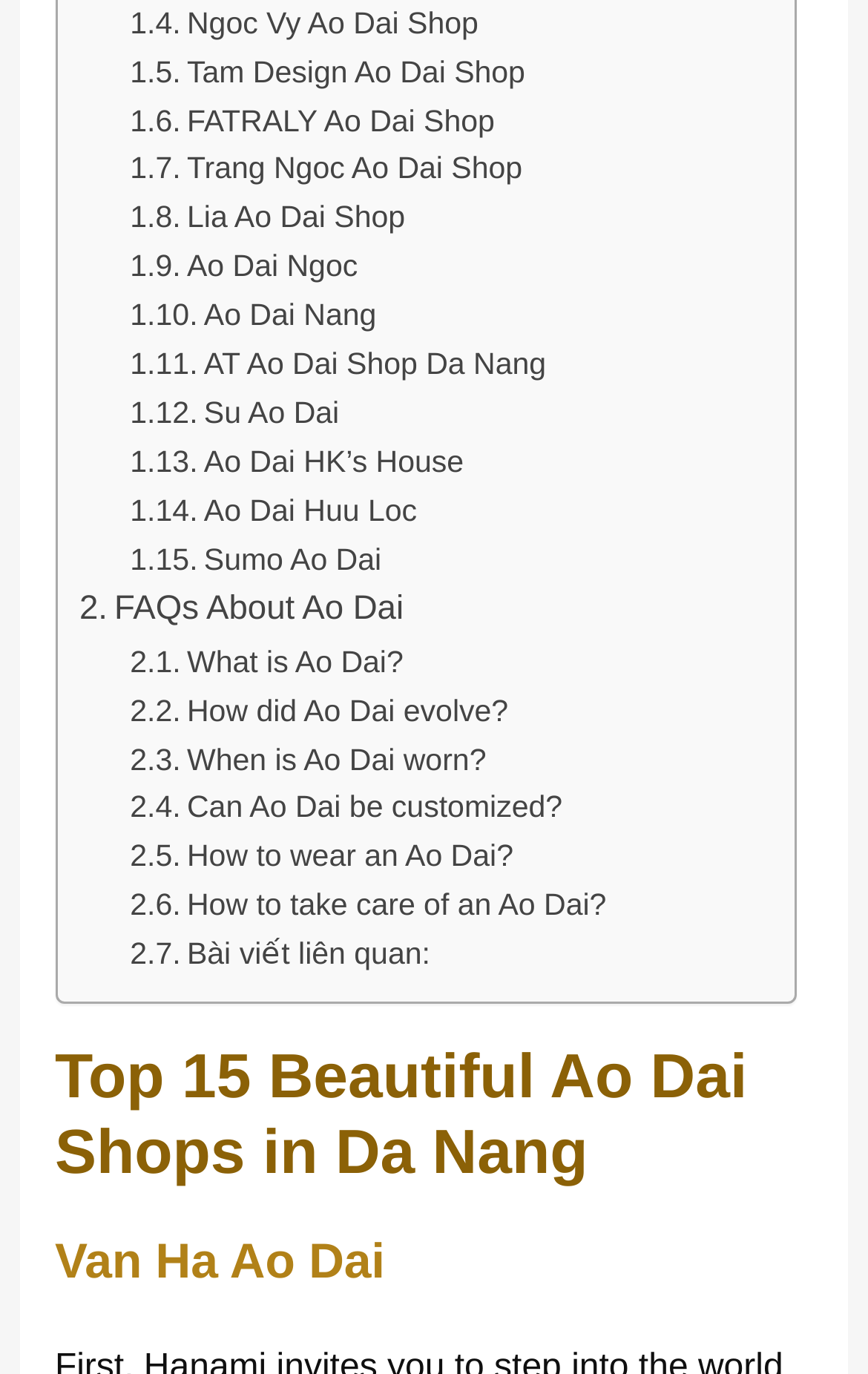Can you find the bounding box coordinates of the area I should click to execute the following instruction: "Explore What is Ao Dai?"?

[0.15, 0.465, 0.465, 0.5]